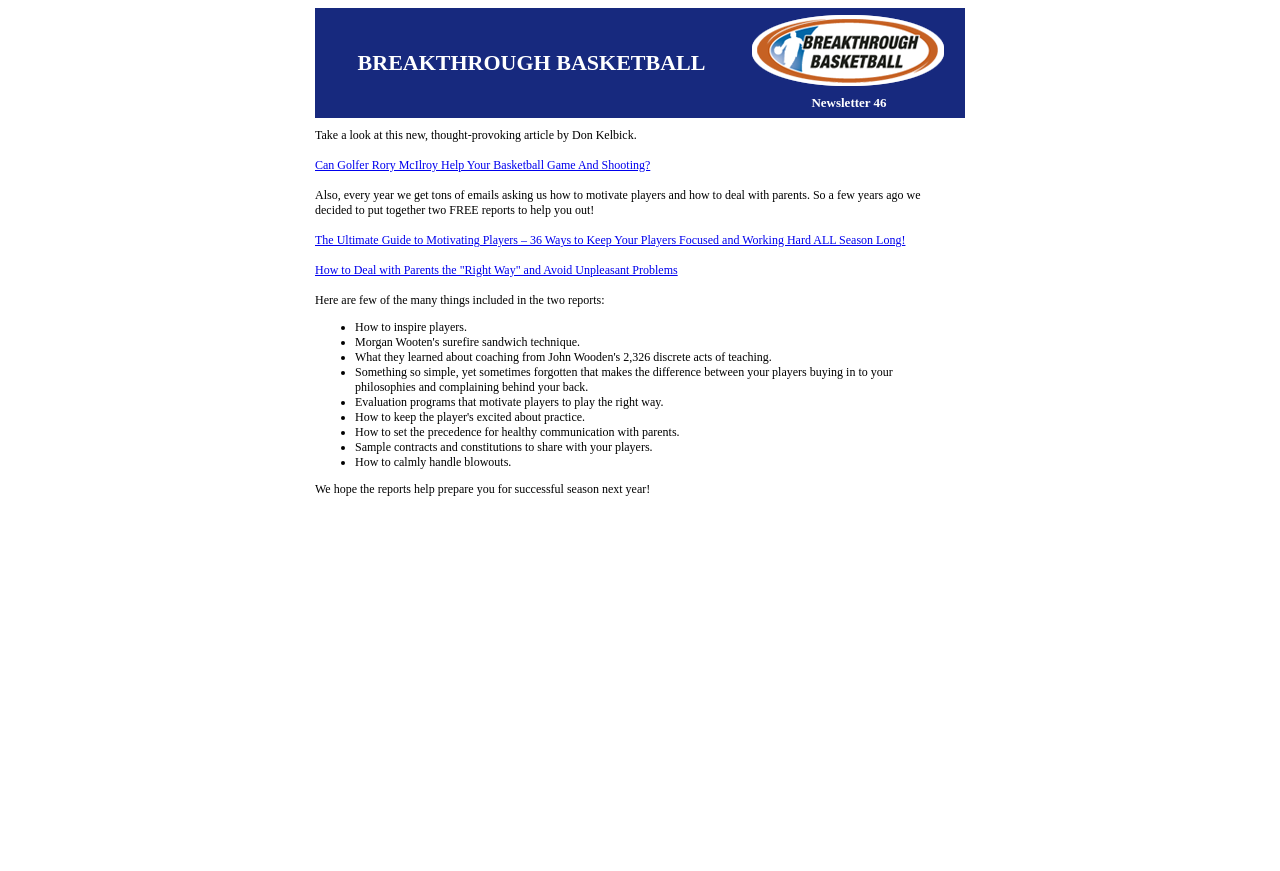Respond with a single word or phrase:
What is the name of the technique mentioned in the webpage for inspiring players?

Morgan Wooten's surefire sandwich technique